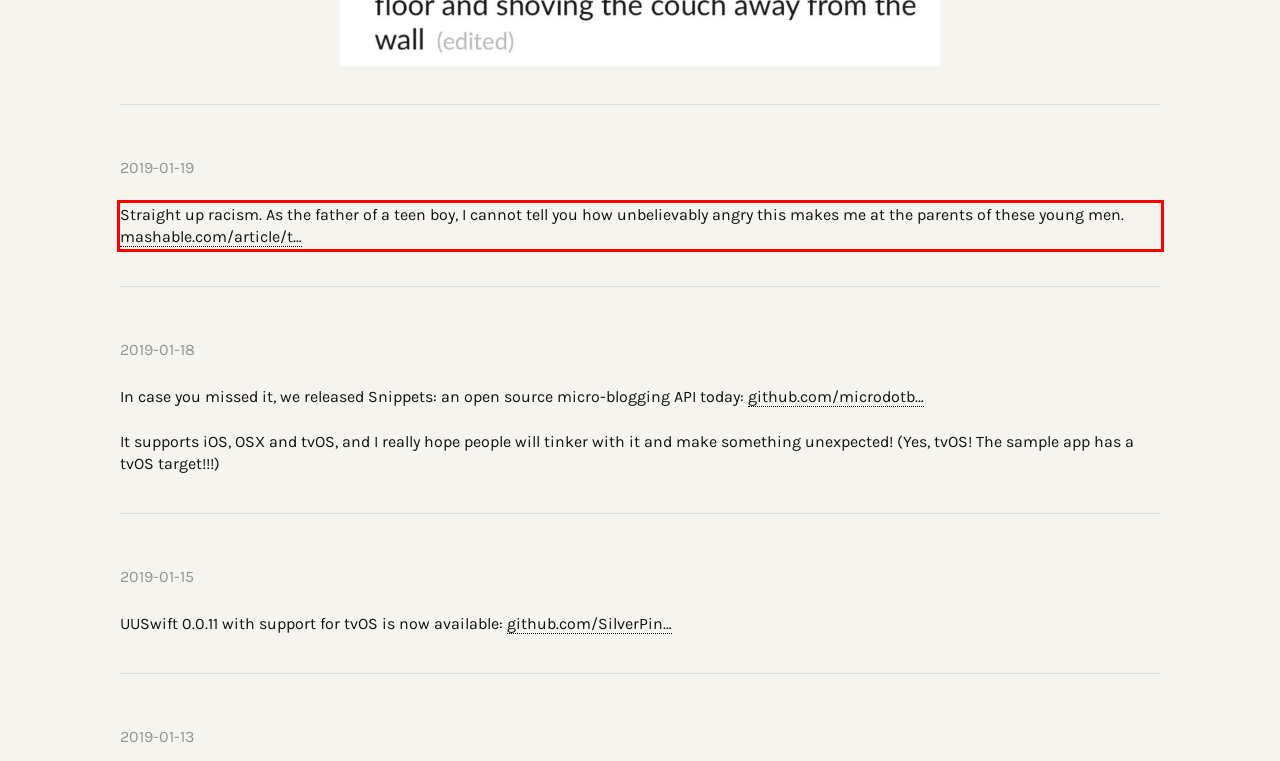Within the screenshot of the webpage, locate the red bounding box and use OCR to identify and provide the text content inside it.

Straight up racism. As the father of a teen boy, I cannot tell you how unbelievably angry this makes me at the parents of these young men. mashable.com/article/t…